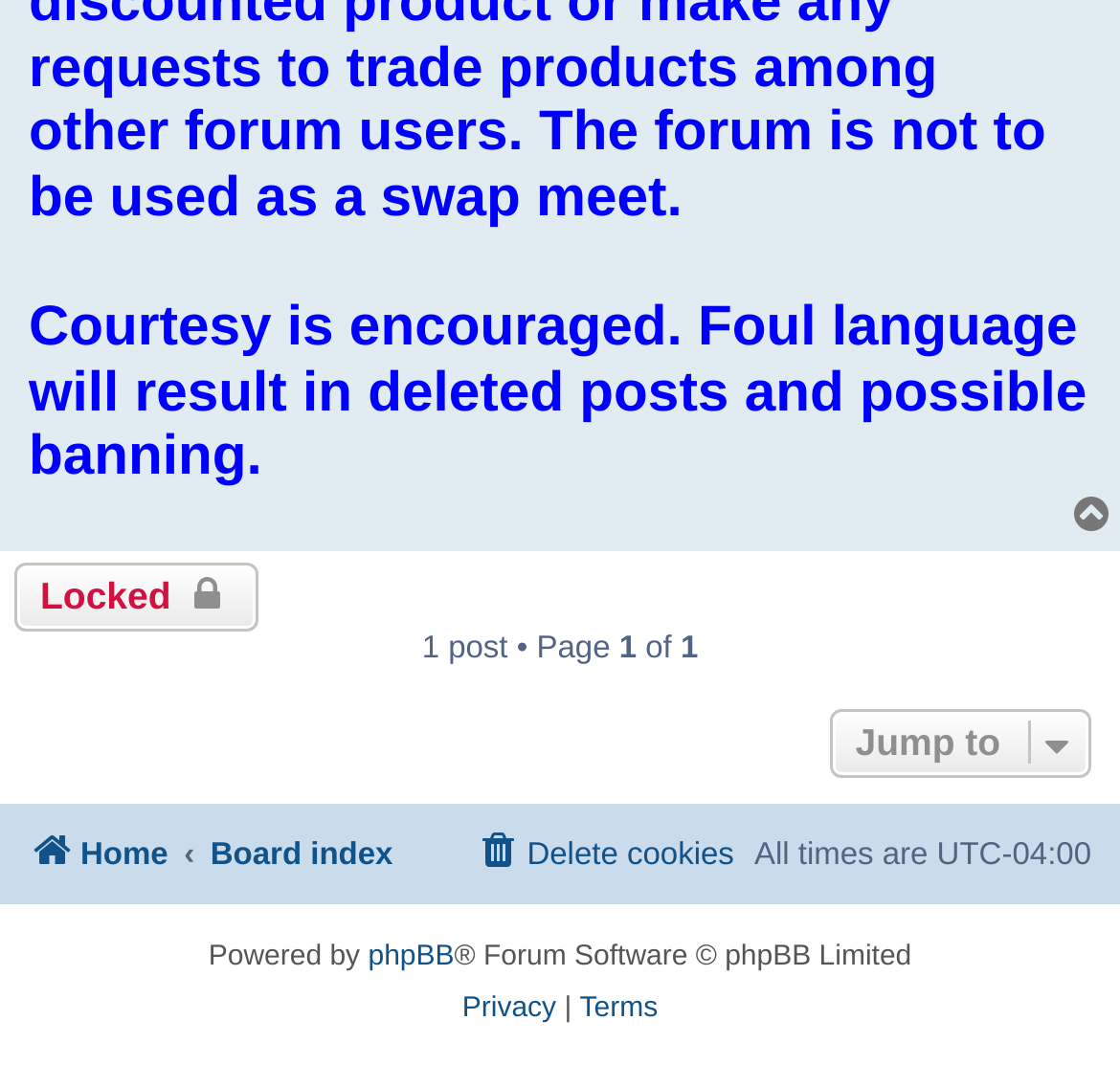Determine the bounding box coordinates of the element's region needed to click to follow the instruction: "View CBSE INFO". Provide these coordinates as four float numbers between 0 and 1, formatted as [left, top, right, bottom].

None